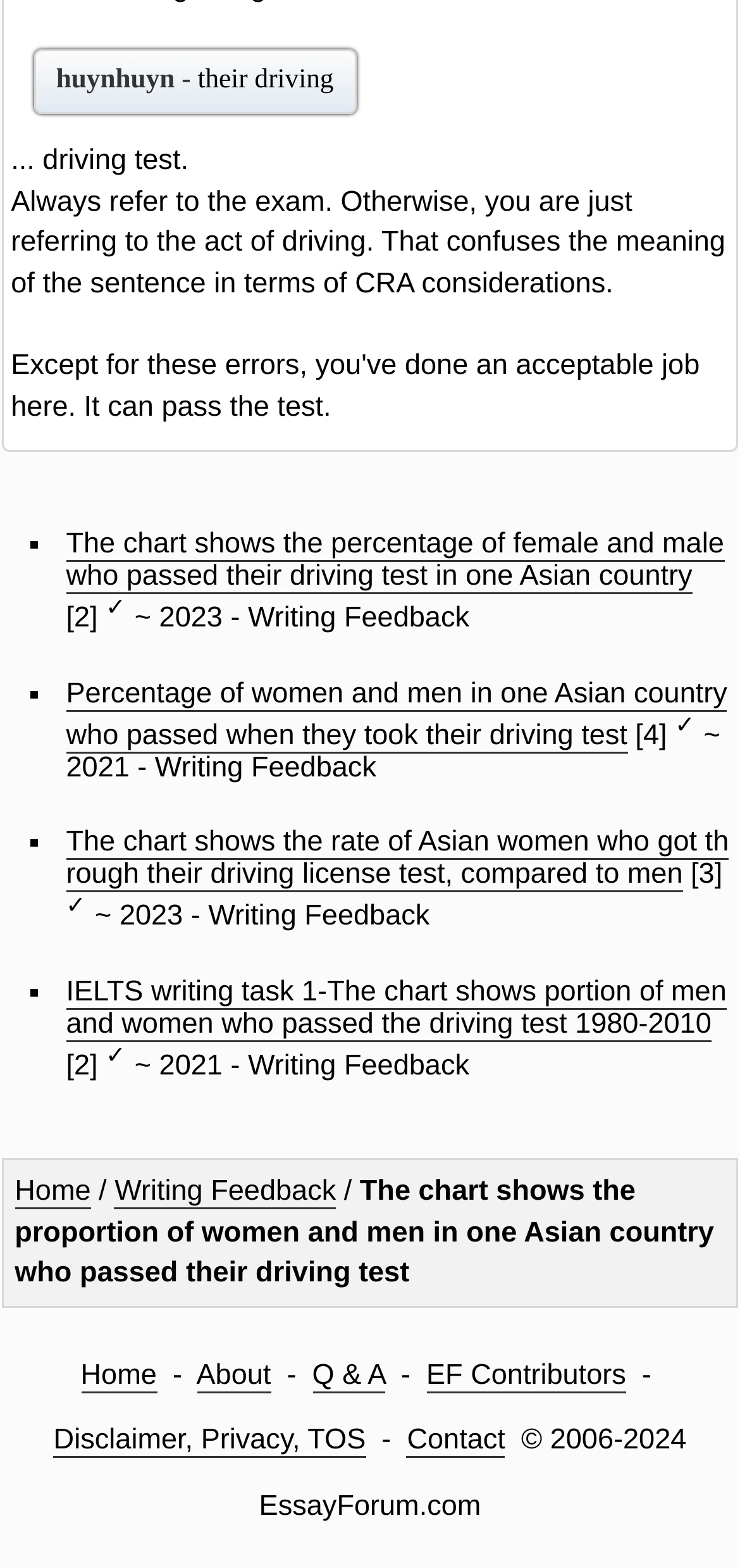Refer to the screenshot and answer the following question in detail:
How many links are there in the writing feedback section?

There are 4 links in the writing feedback section, which are 'The chart shows the percentage of female and male who passed their driving test in one Asian country', 'Percentage of women and men in one Asian country who passed when they took their driving test', 'The chart shows the rate of Asian women who got through their driving license test, compared to men', and 'IELTS writing task 1-The chart shows portion of men and women who passed the driving test 1980-2010'.